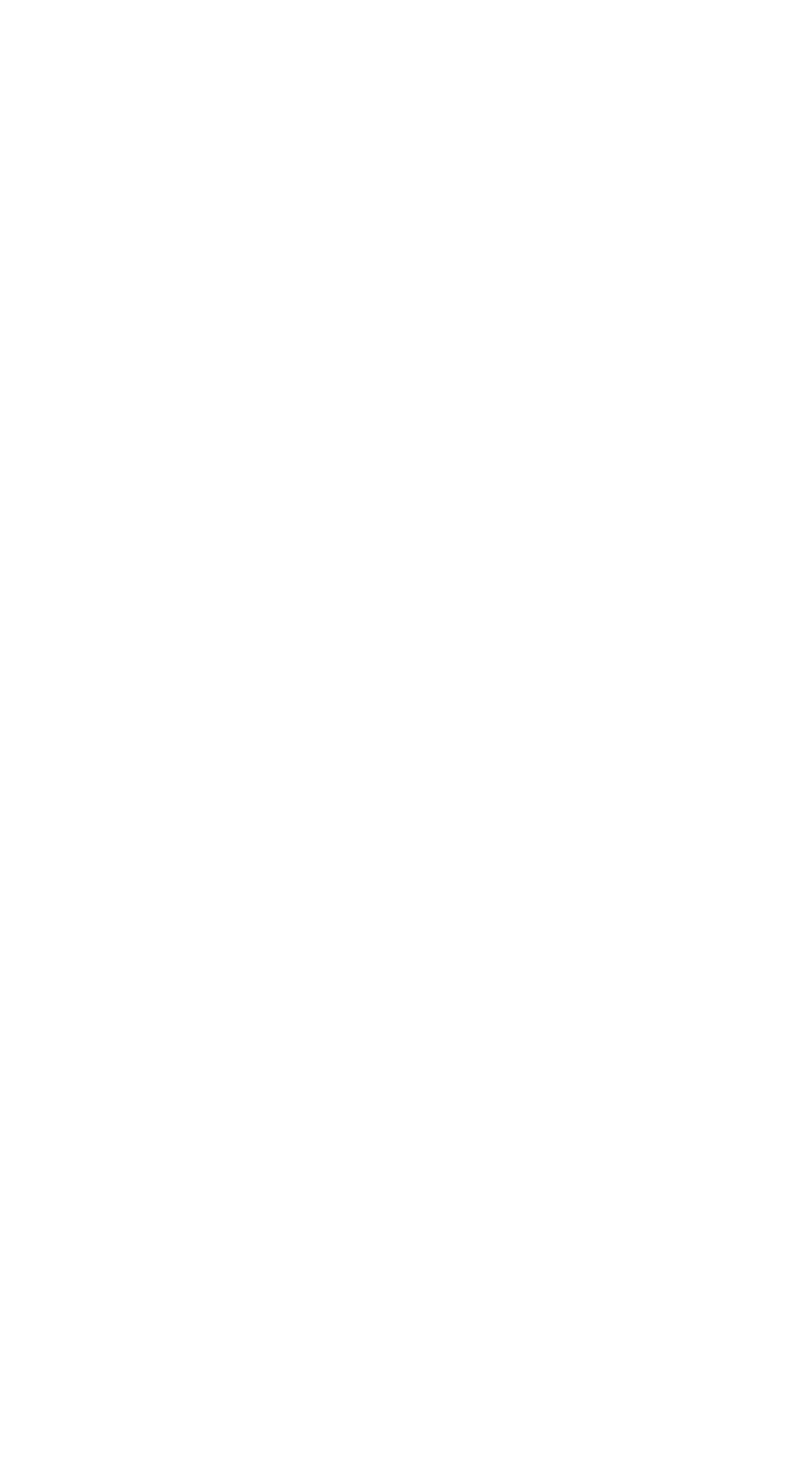What is the photographer passionate about?
Please answer the question with a single word or phrase, referencing the image.

Photography and visual art